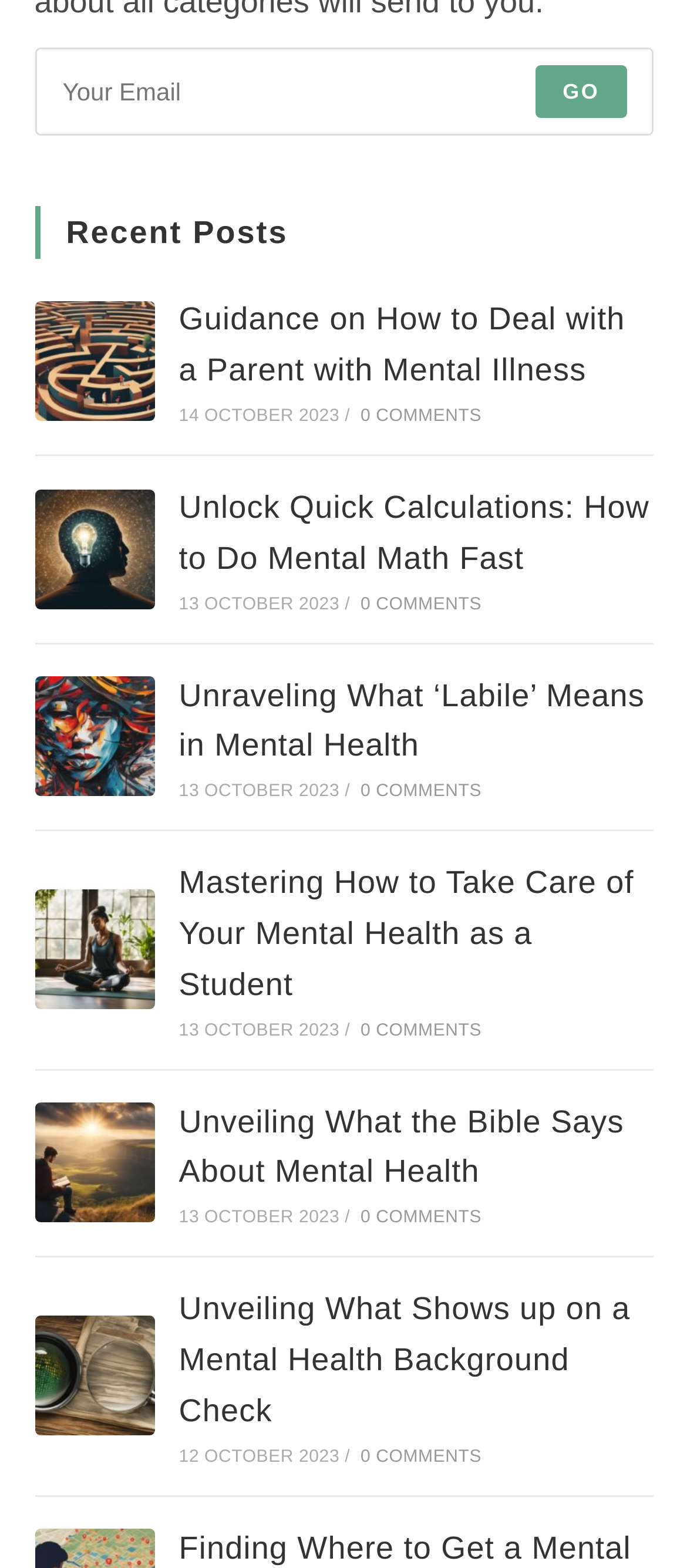What is the purpose of the 'Submit email address' button?
Offer a detailed and full explanation in response to the question.

The 'Submit email address' button is next to the textbox with the description 'Enter your email address to subscribe', indicating that it is used to submit the email address to subscribe to email updates or newsletters.